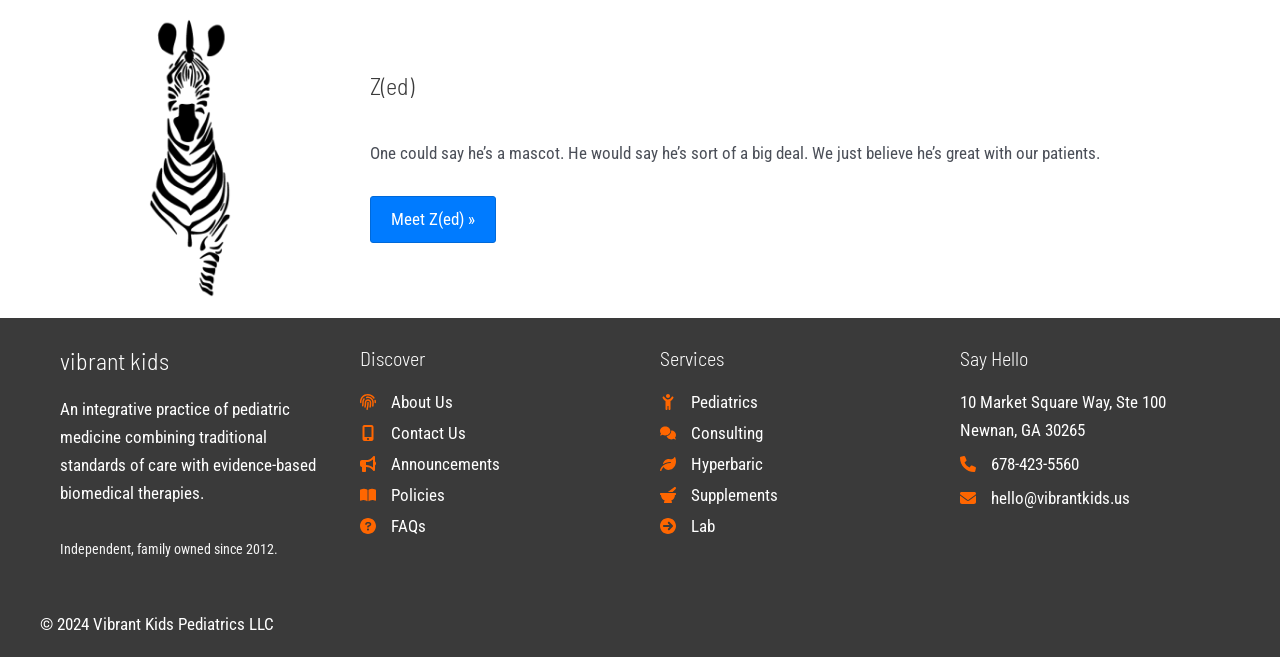Please find the bounding box coordinates (top-left x, top-left y, bottom-right x, bottom-right y) in the screenshot for the UI element described as follows: Meet Z(ed) »

[0.289, 0.298, 0.388, 0.371]